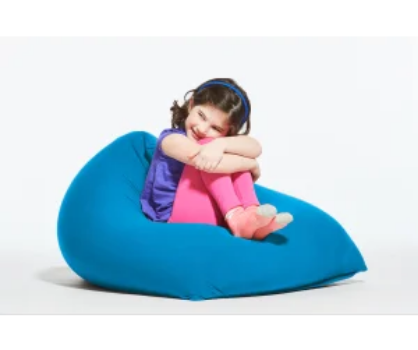What type of furniture is the girl sitting on?
Please give a detailed and thorough answer to the question, covering all relevant points.

The caption describes the girl as happily seated in a vibrant blue bean bag chair, which indicates that the furniture she is sitting on is a bean bag chair.